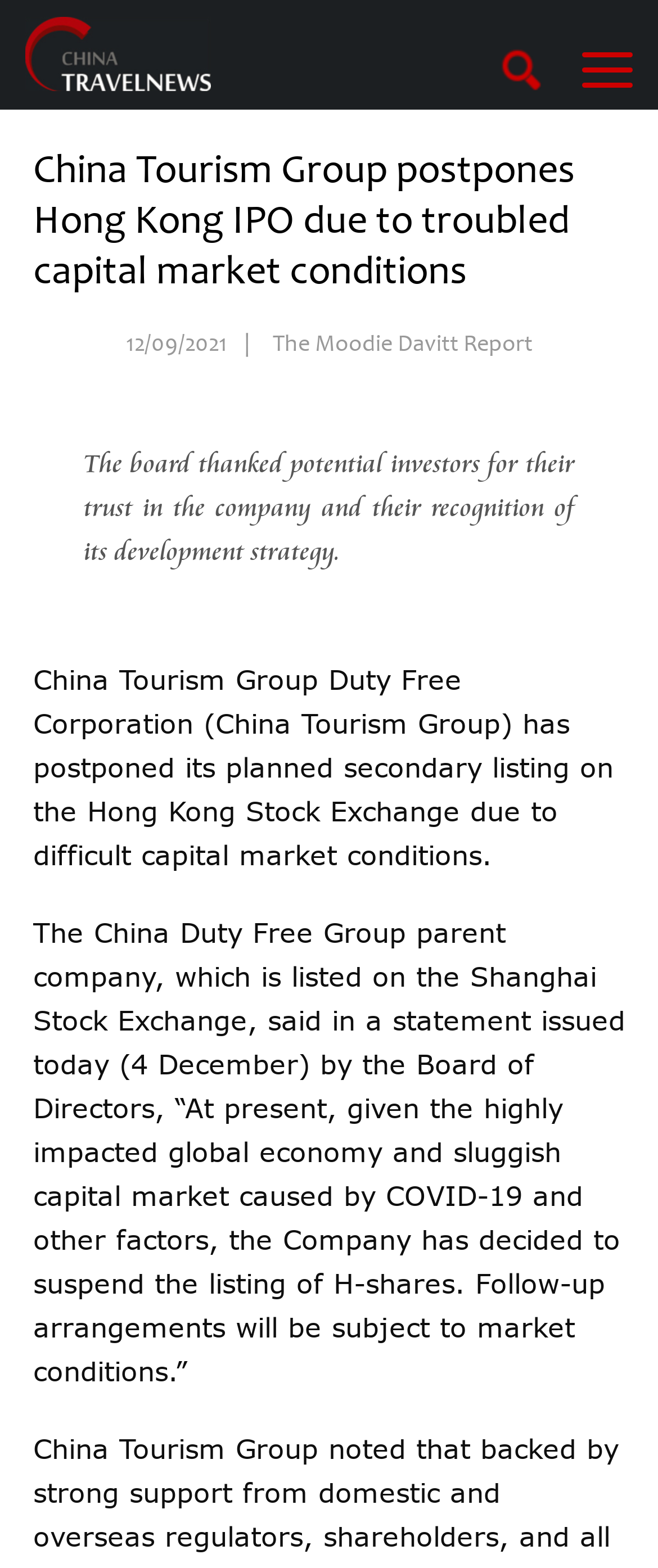What is the name of the parent company?
Look at the screenshot and respond with a single word or phrase.

China Duty Free Group